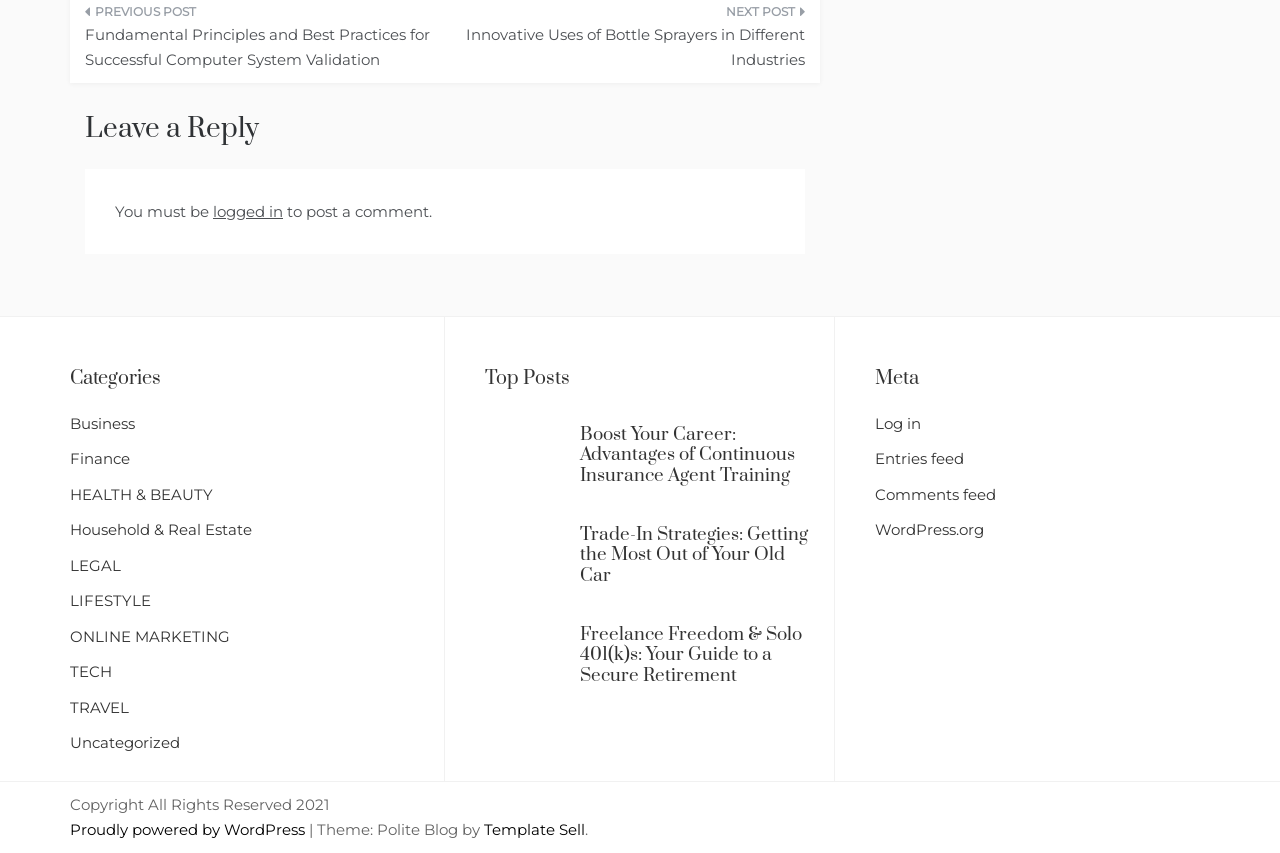What is the title of the top post?
Analyze the screenshot and provide a detailed answer to the question.

I looked at the top post section and found the title of the top post, which is 'Boost Your Career: Advantages of Continuous Insurance Agent Training', accompanied by an image and a link to the post.